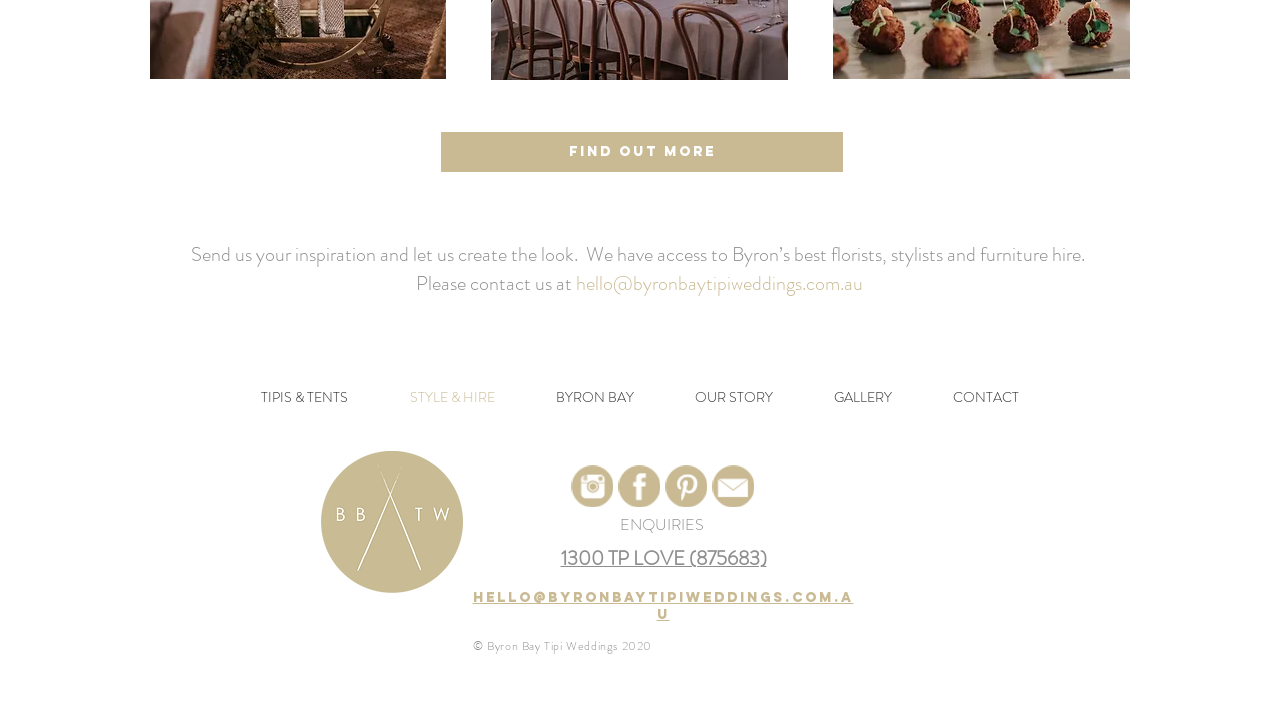What is the copyright year of the website?
Please provide a single word or phrase in response based on the screenshot.

2020